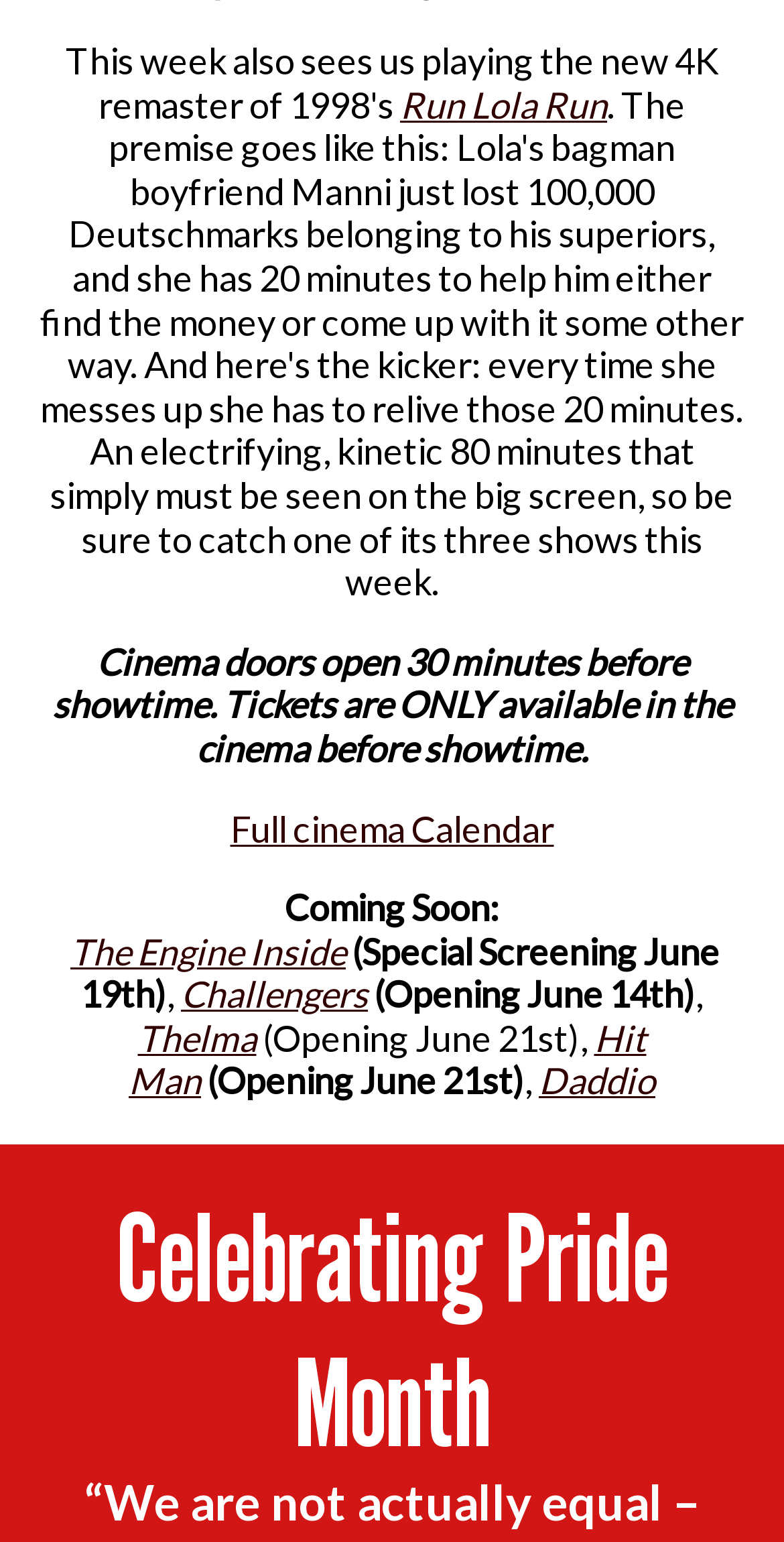Given the element description "Hit Man" in the screenshot, predict the bounding box coordinates of that UI element.

[0.164, 0.674, 0.824, 0.731]